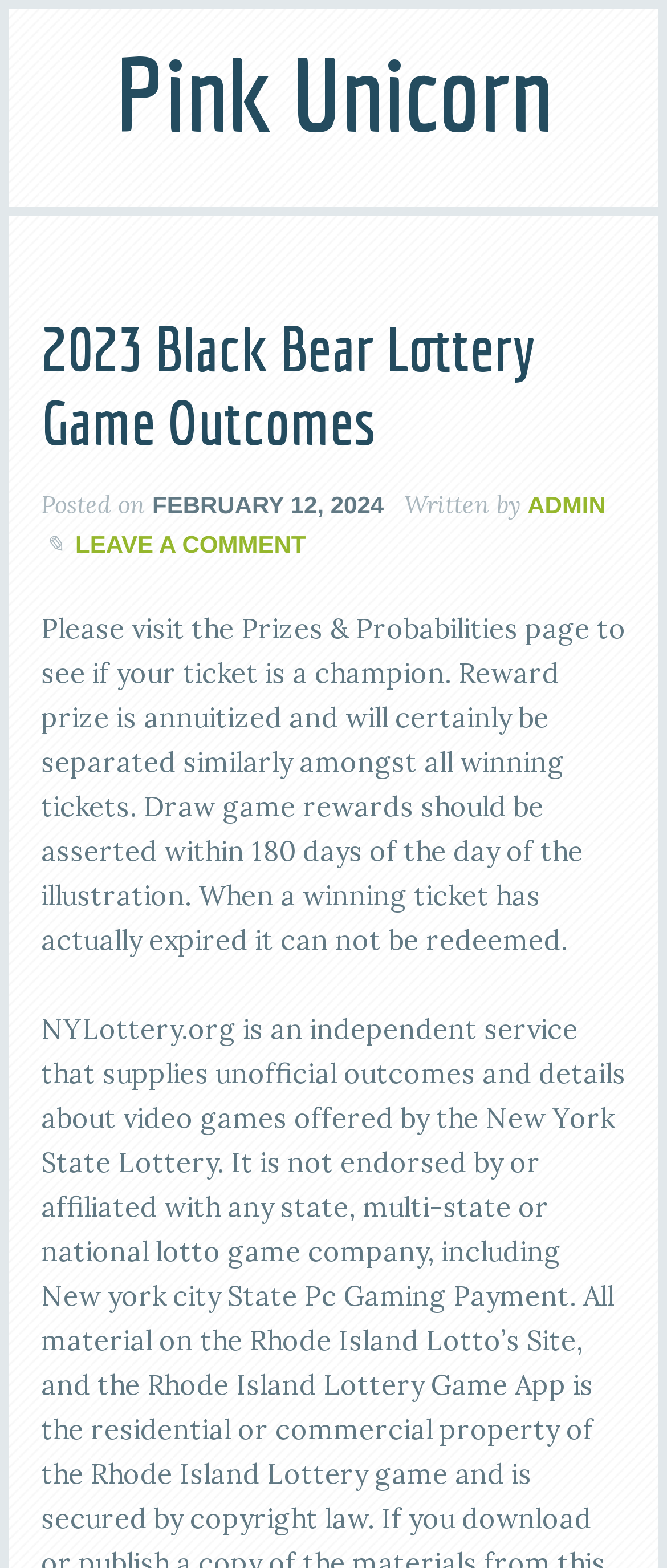Please provide a comprehensive answer to the question based on the screenshot: What happens if my winning ticket has expired?

I found the consequence by reading the StaticText element which says 'When a winning ticket has actually expired it can not be redeemed.' This suggests that if my winning ticket has expired, it can not be redeemed.